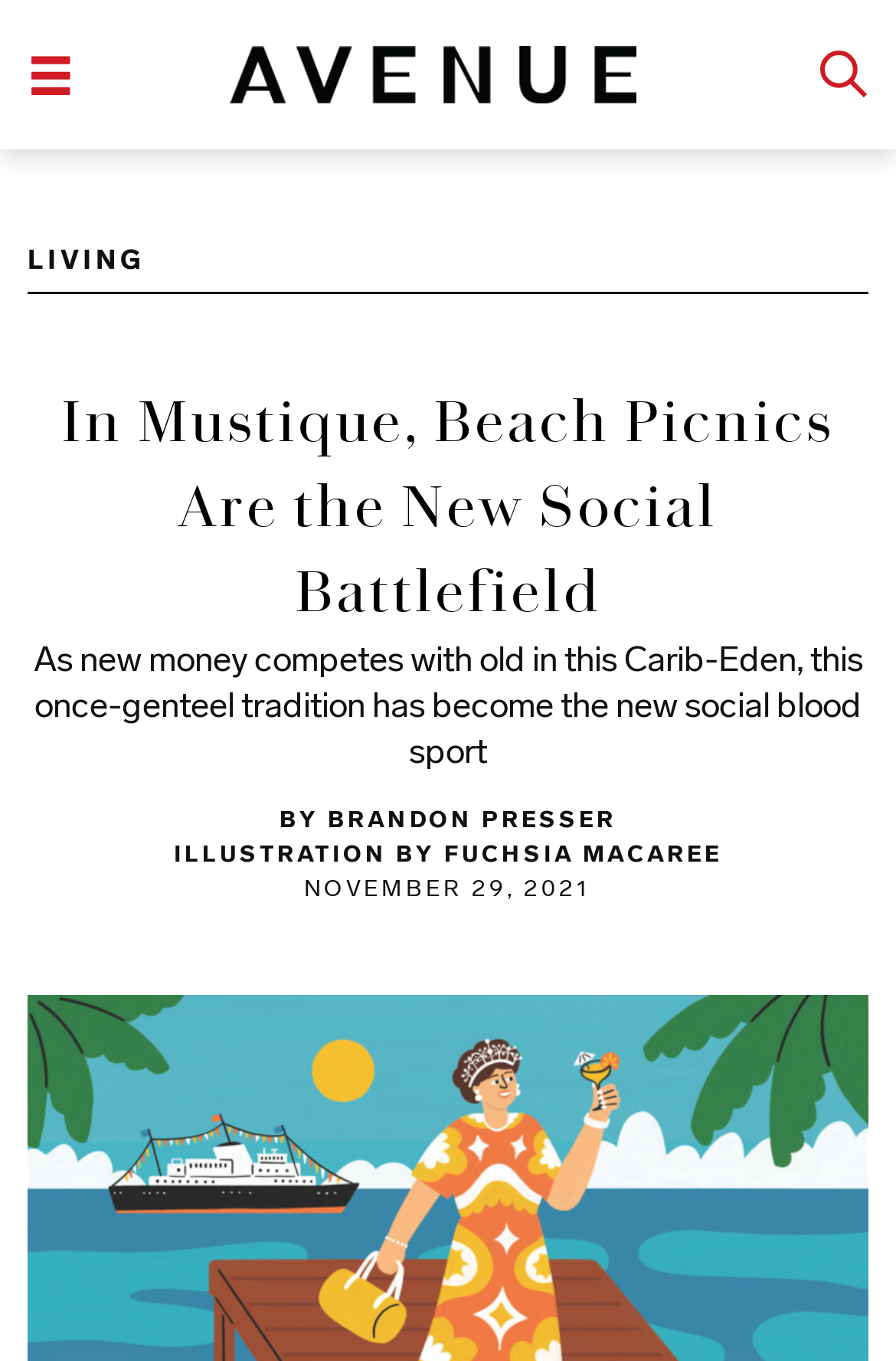What is the author of the article?
Based on the screenshot, provide a one-word or short-phrase response.

BRANDON PRESSER